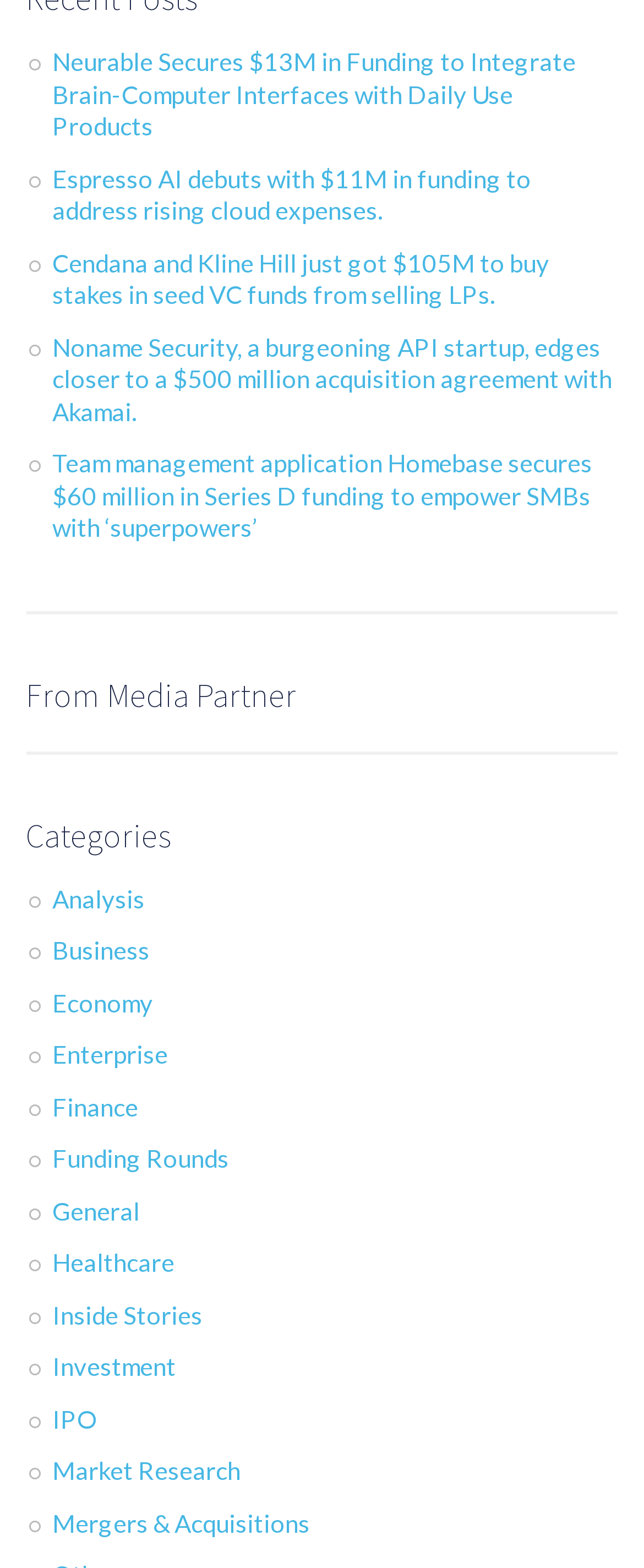With reference to the image, please provide a detailed answer to the following question: How many categories are listed?

I counted the number of links under the 'Categories' heading, which are 'Analysis', 'Business', 'Economy', 'Enterprise', 'Finance', 'Funding Rounds', 'General', 'Healthcare', 'Inside Stories', 'Investment', 'IPO', 'Market Research', 'Mergers & Acquisitions'. There are 14 categories in total.